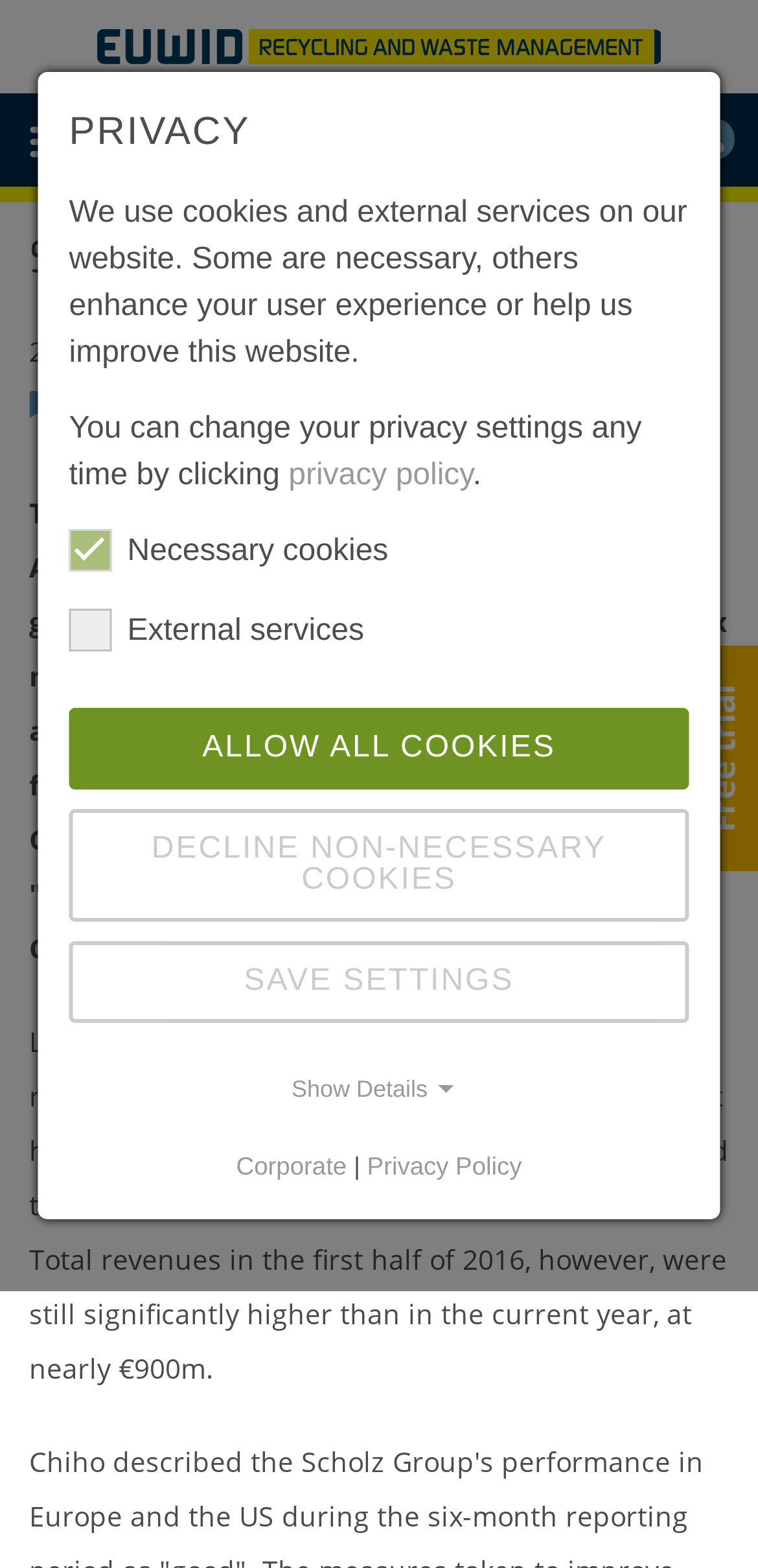Determine the bounding box coordinates of the clickable region to follow the instruction: "View the free trial".

[0.931, 0.437, 0.974, 0.531]